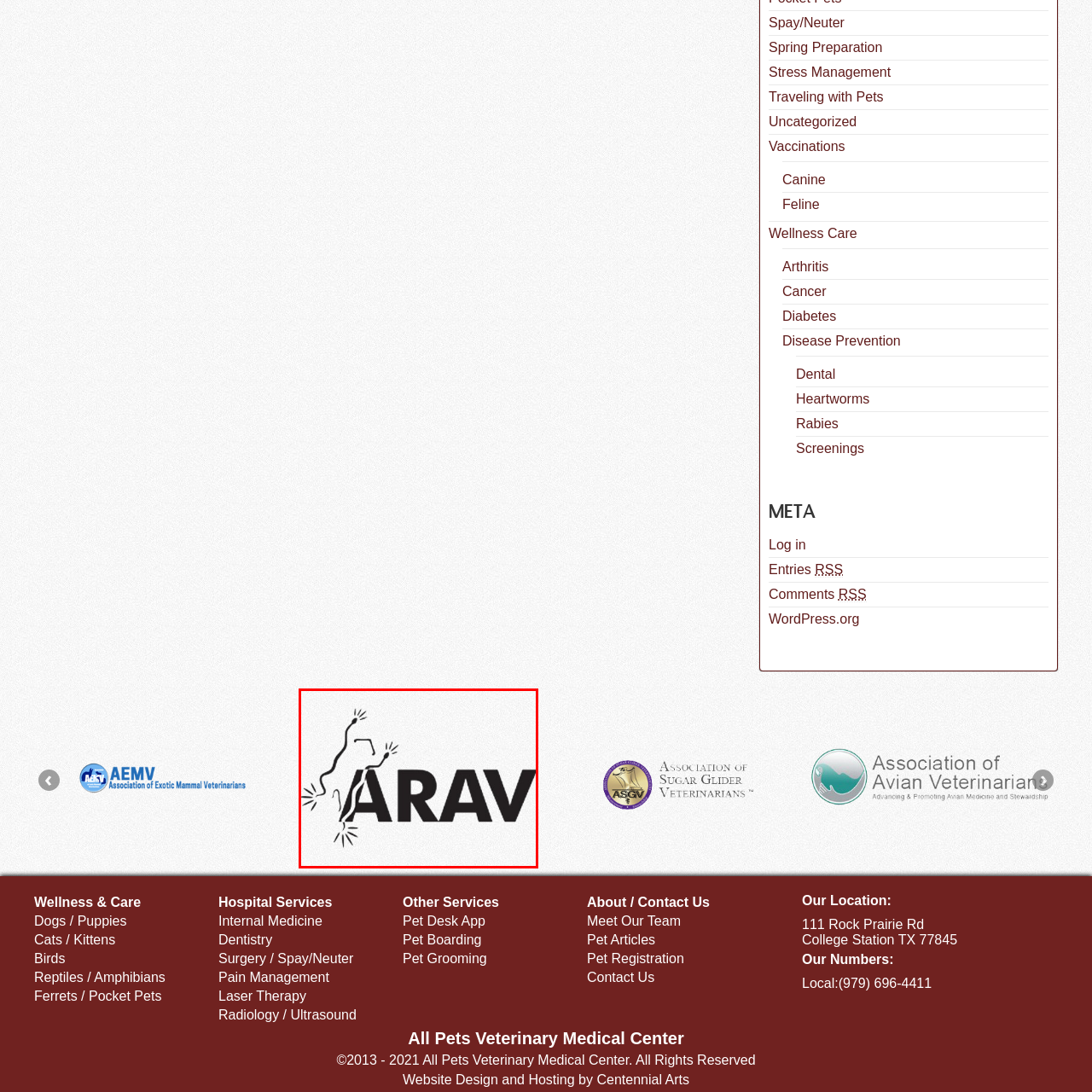Observe the image framed by the red bounding box and present a detailed answer to the following question, relying on the visual data provided: What is depicted artistically in the logo?

The logo showcases an artistic depiction of a reptilian figure, which reflects the organization's focus on veterinary care for reptiles and amphibians, highlighting the organization's mission and area of expertise.